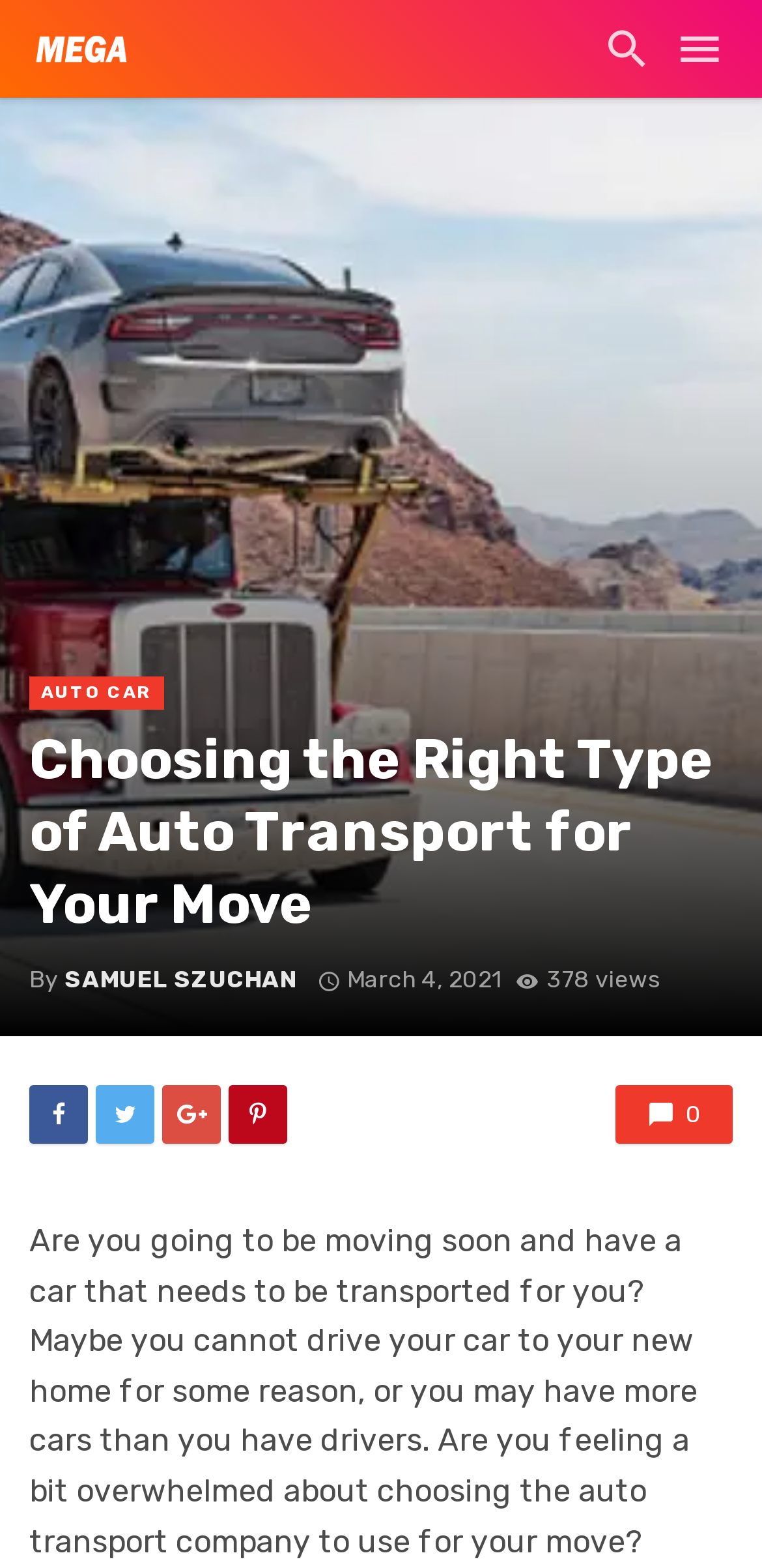Provide your answer in a single word or phrase: 
What is the topic of the article?

Auto Transport